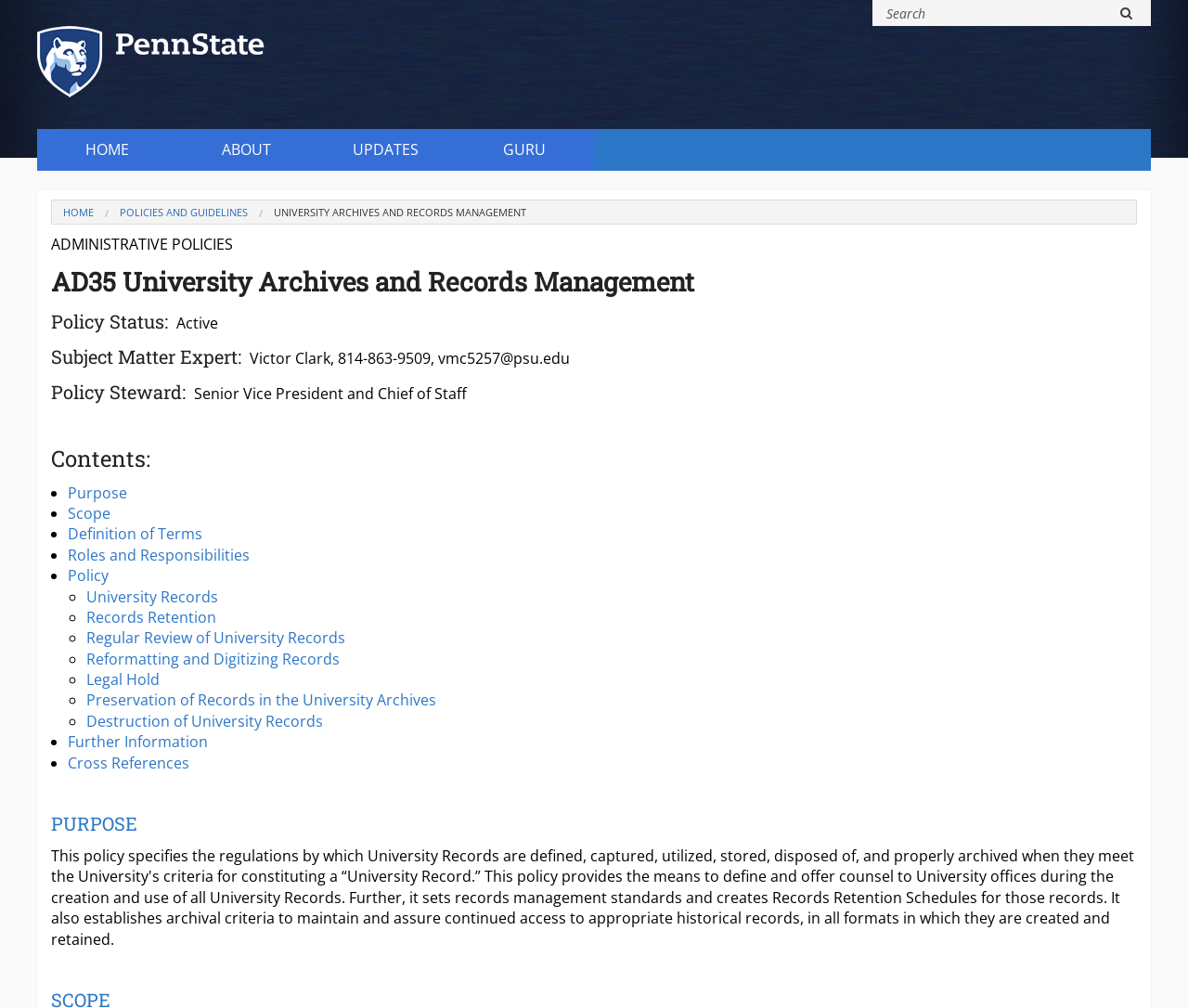Explain the features and main sections of the webpage comprehensively.

The webpage is about the University Archives and Records Management policy at Penn State University. At the top, there is a "Skip to main content" link, followed by a search bar with a "Search" button. Below this, there are two links to Penn State University, and a navigation menu with links to "HOME", "ABOUT", "UPDATES", and "GURU".

On the left side, there is a "You are here" heading, followed by a breadcrumb trail with links to "HOME", "POLICIES AND GUIDELINES", and "UNIVERSITY ARCHIVES AND RECORDS MANAGEMENT". Below this, there is a heading "ADMINISTRATIVE POLICIES" and a policy title "AD35 University Archives and Records Management".

The main content of the page is divided into sections, including "Policy Status", "Subject Matter Expert", "Policy Steward", and "Contents". The "Contents" section has a list of links to different parts of the policy, including "Purpose", "Scope", "Definition of Terms", "Roles and Responsibilities", "Policy", and others. Each of these links is preceded by a bullet point or a circle marker.

The policy content is organized into sections with headings, and includes information about the purpose, scope, and definitions related to university archives and records management. There are also links to further information and cross references at the bottom of the page.